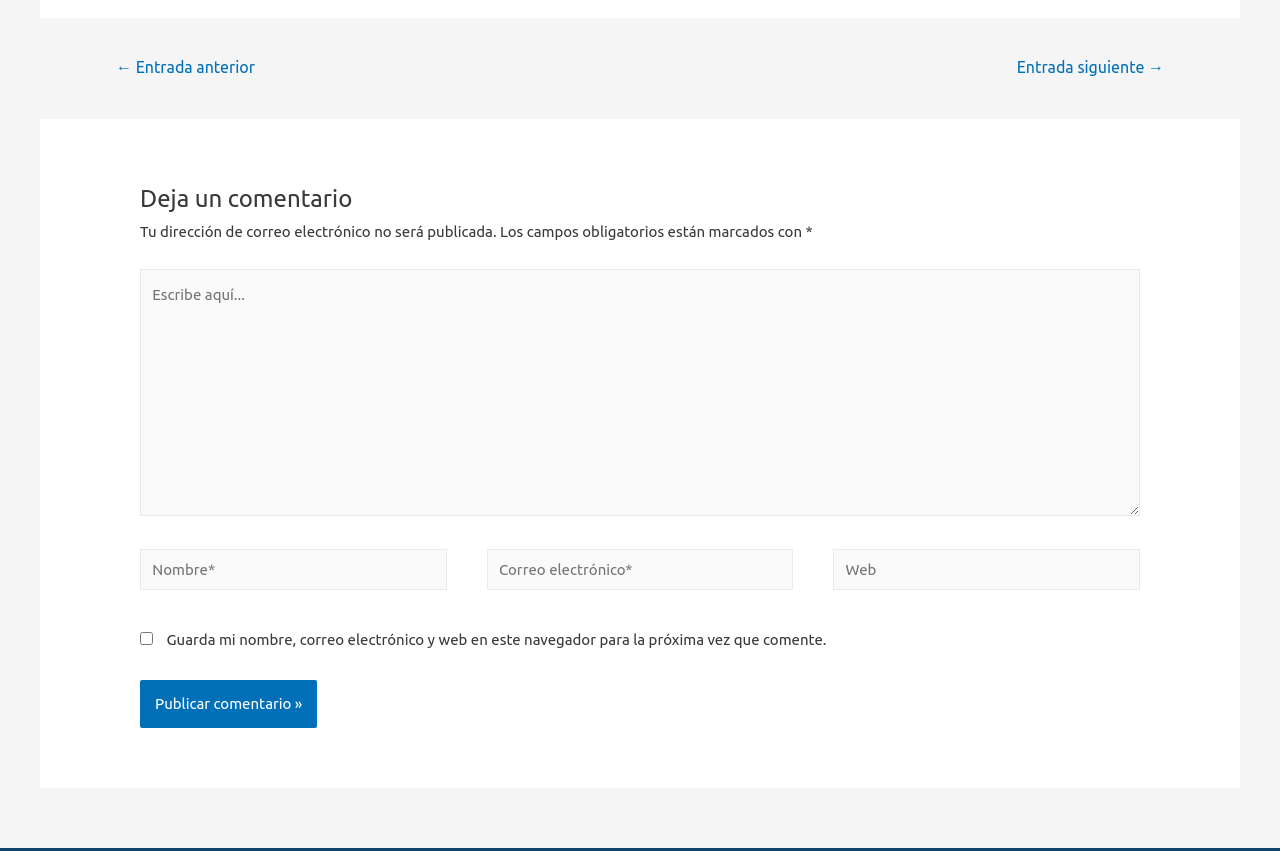Using the image as a reference, answer the following question in as much detail as possible:
What is the warning message above the input fields?

The warning message is located above the input fields in the comment section, and it indicates that the user's email address will not be published, providing users with information about how their personal data will be handled.